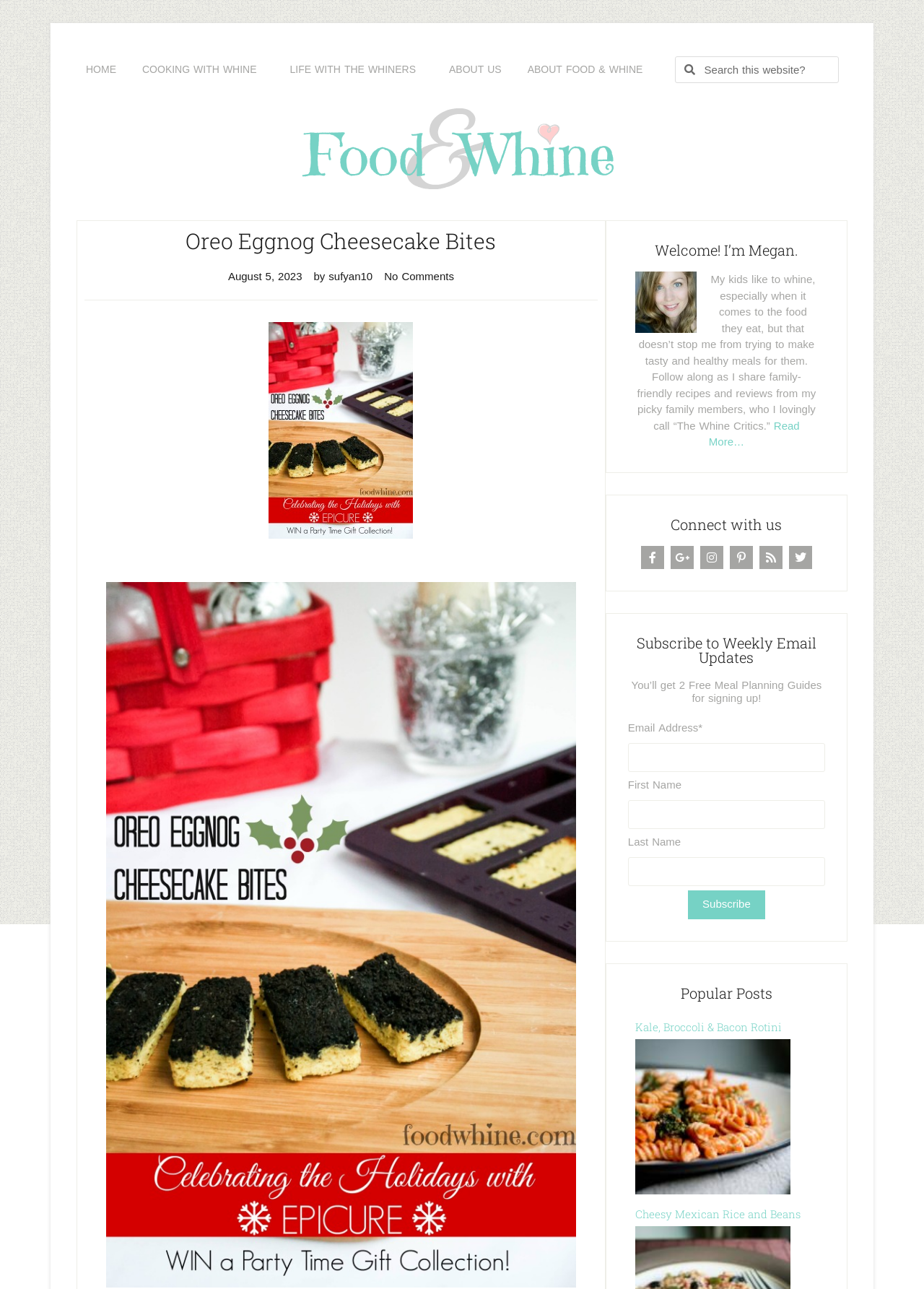Identify the bounding box of the UI component described as: "parent_node: Email Address* name="form_fields[email]"".

[0.68, 0.576, 0.893, 0.599]